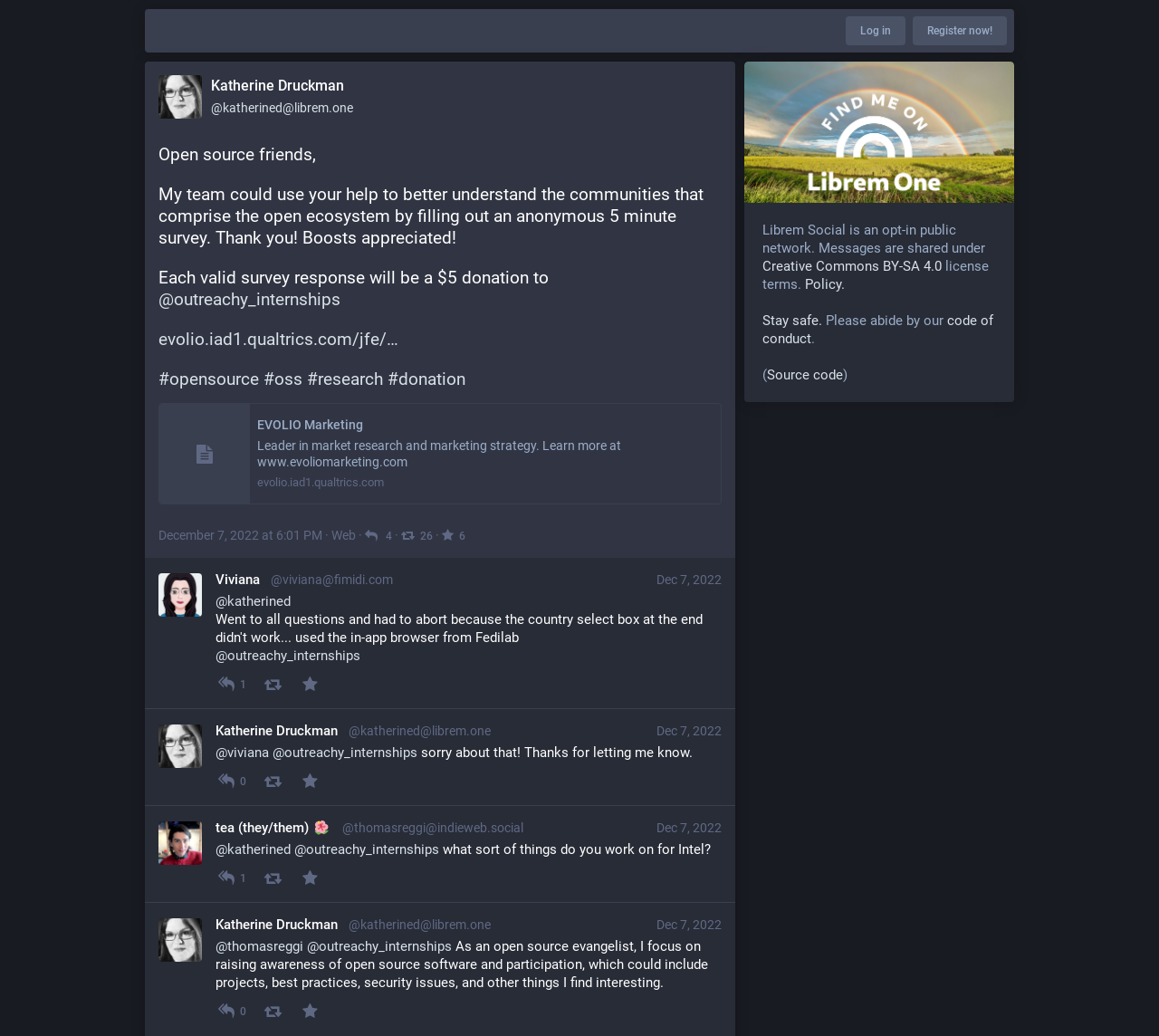Identify the bounding box coordinates of the part that should be clicked to carry out this instruction: "Click the 'Eyebrow Pencils' link".

None